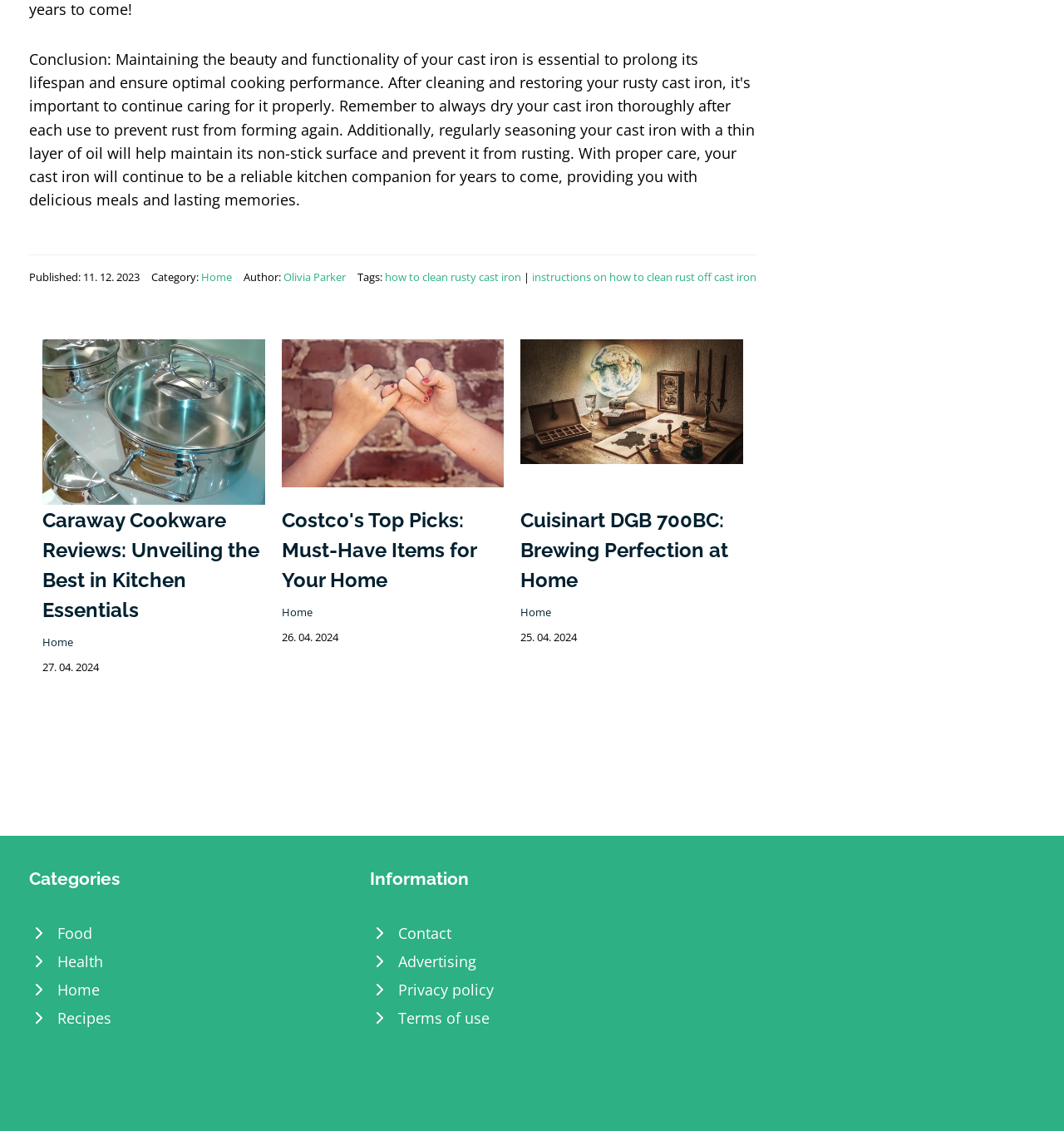Determine the bounding box coordinates for the area that needs to be clicked to fulfill this task: "Read the article 'Caraway Cookware Reviews'". The coordinates must be given as four float numbers between 0 and 1, i.e., [left, top, right, bottom].

[0.04, 0.363, 0.249, 0.38]